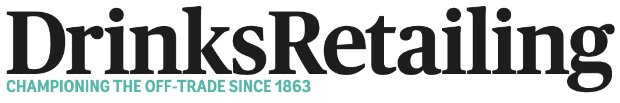What type of establishments does the publication focus on?
Please answer the question with as much detail and depth as you can.

The publication focuses on beverages available outside of traditional on-premise establishments, which means it is concerned with the off-trade beverage sector.